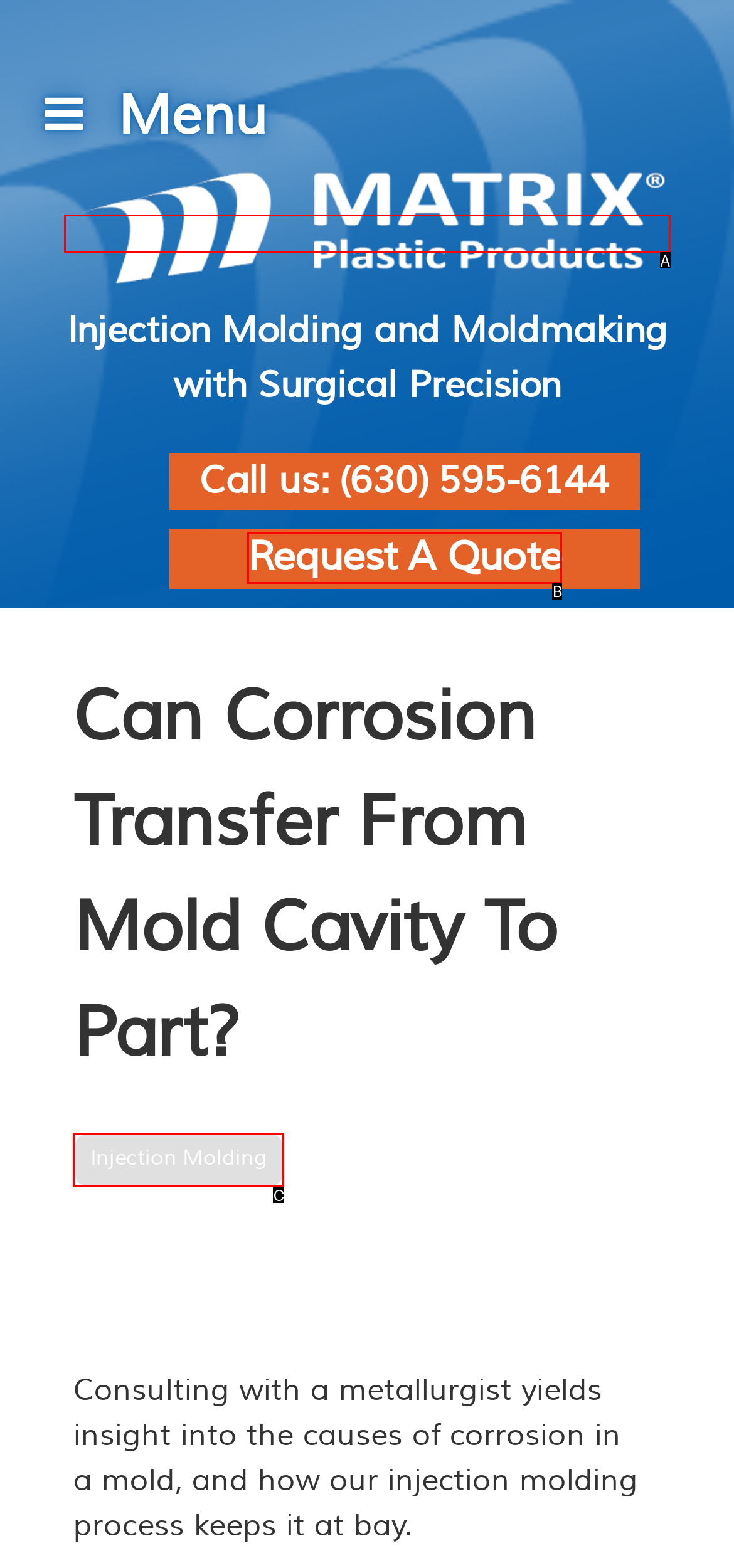Select the letter that corresponds to the description: Request A Quote. Provide your answer using the option's letter.

B